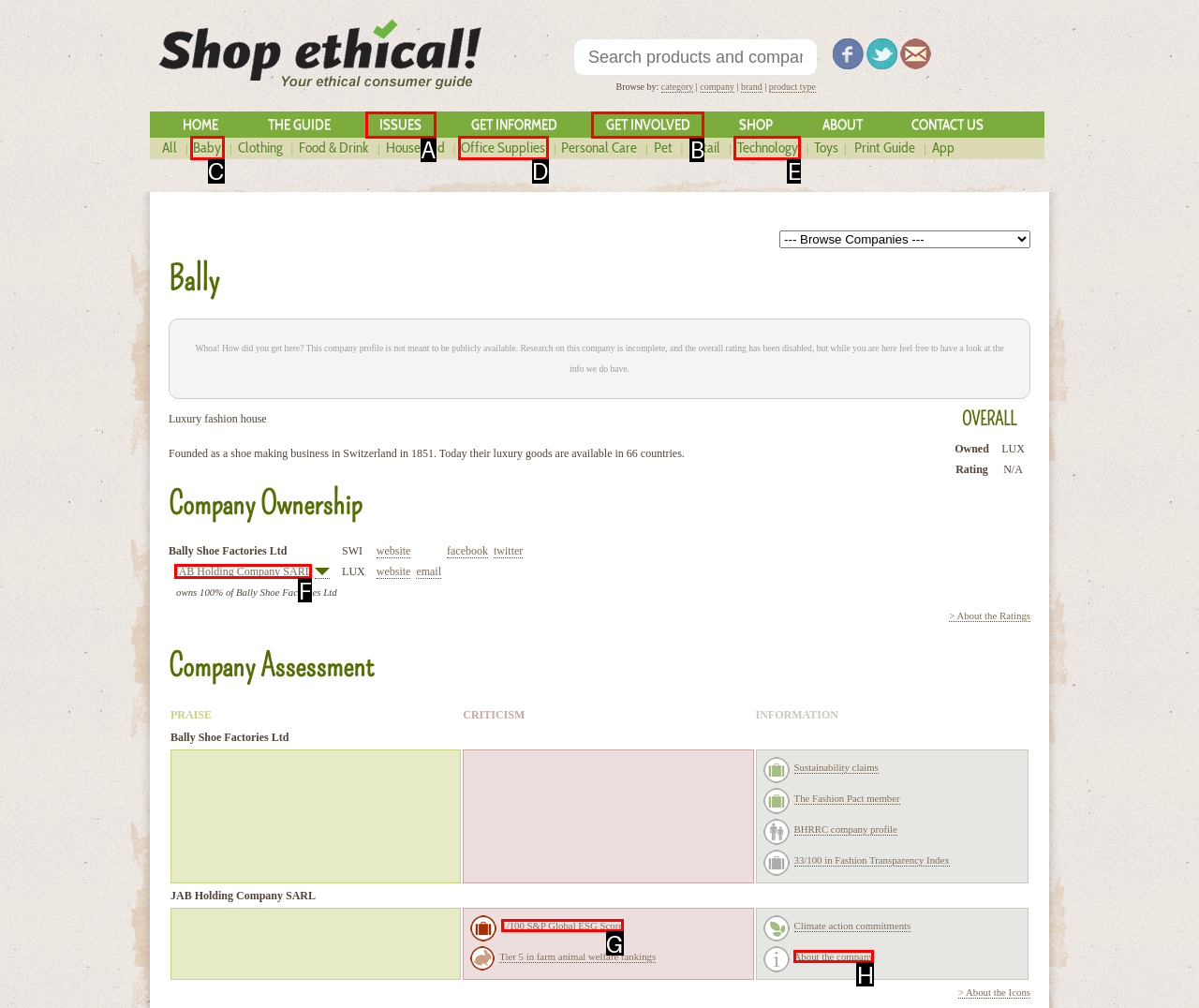Using the element description: 1/100 S&P Global ESG Score, select the HTML element that matches best. Answer with the letter of your choice.

G